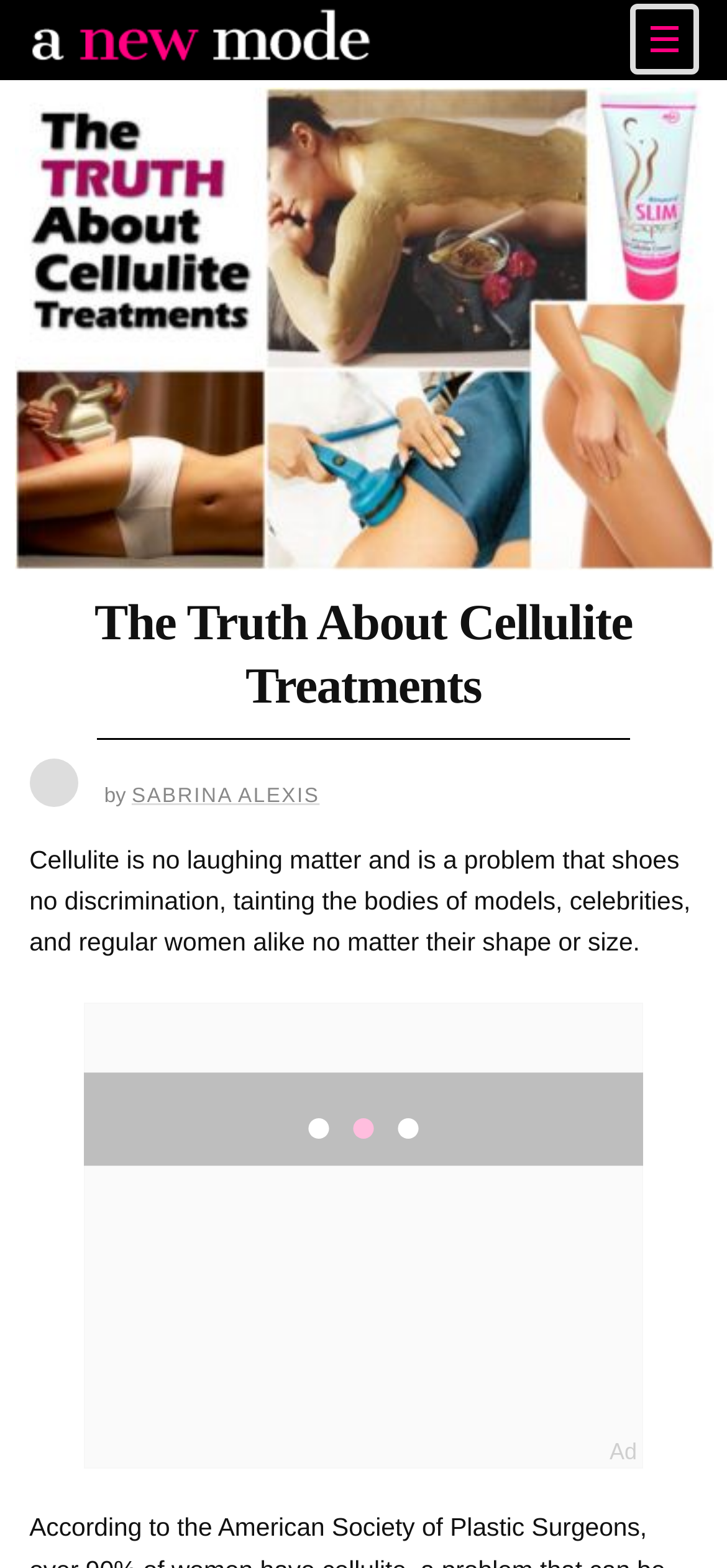What is the logo of the website? Based on the image, give a response in one word or a short phrase.

a new mode logo